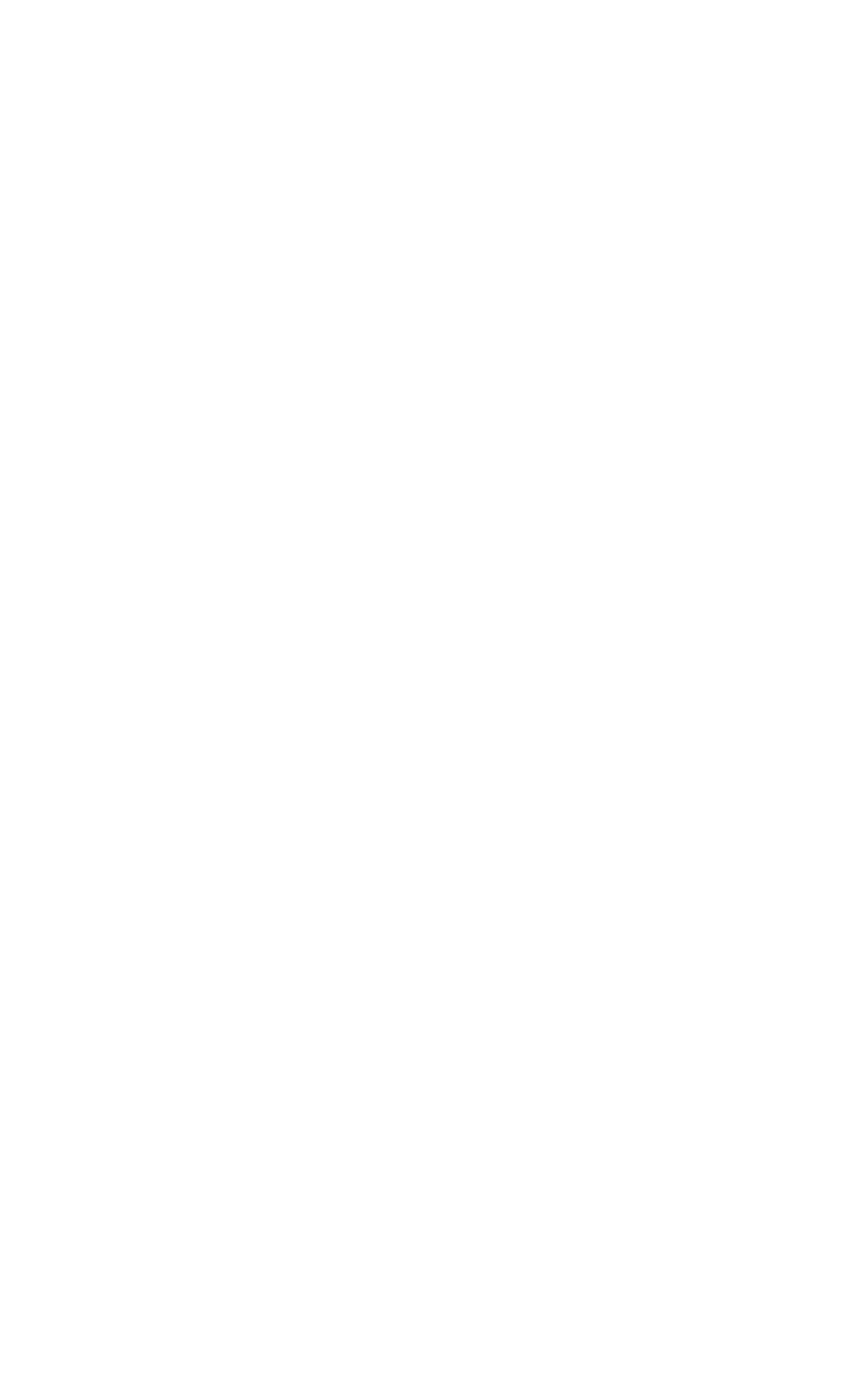Identify the bounding box coordinates for the UI element that matches this description: "Index AI 11.2".

[0.646, 0.742, 0.978, 0.781]